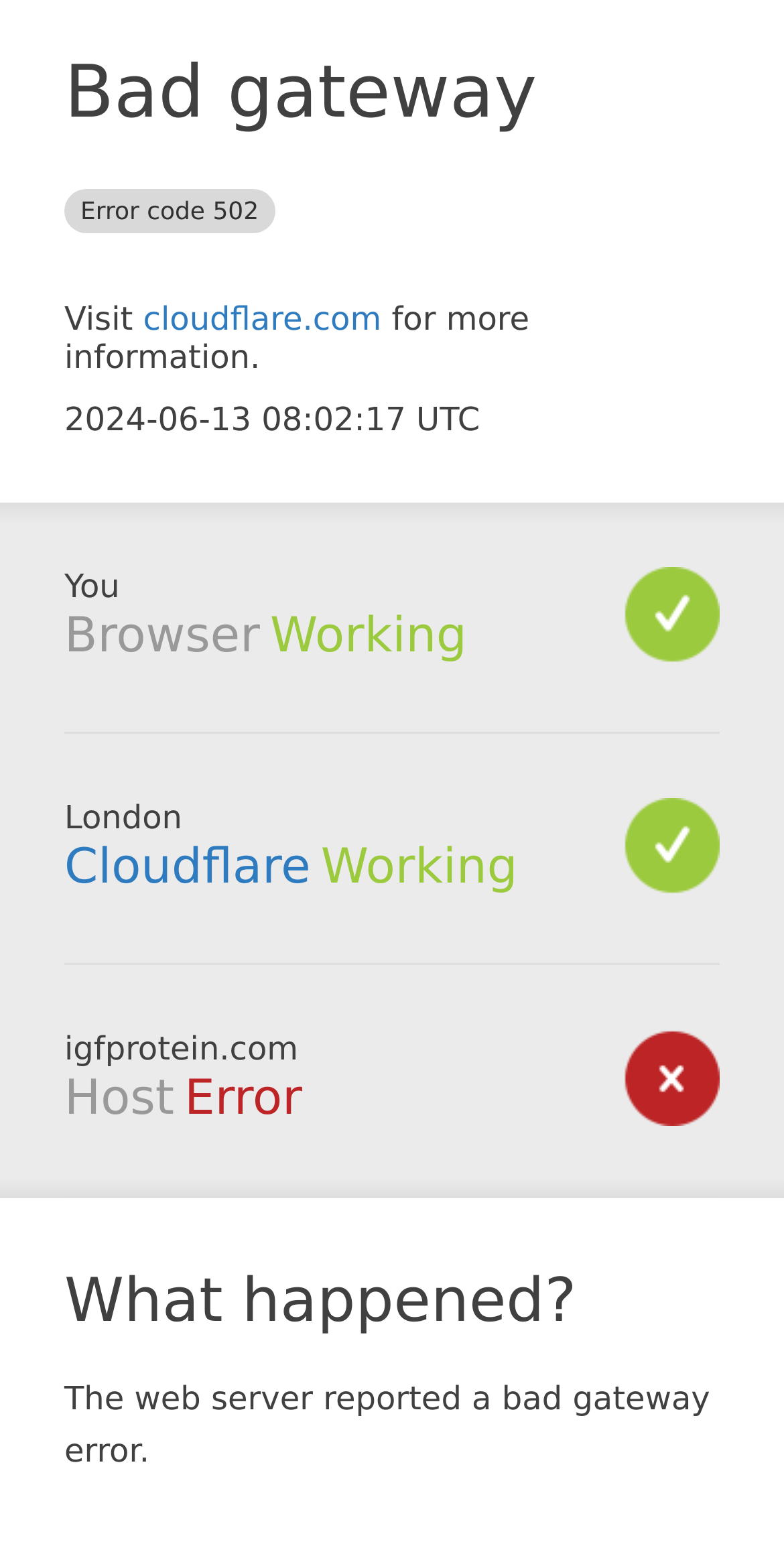What is the error code?
Examine the image and give a concise answer in one word or a short phrase.

502